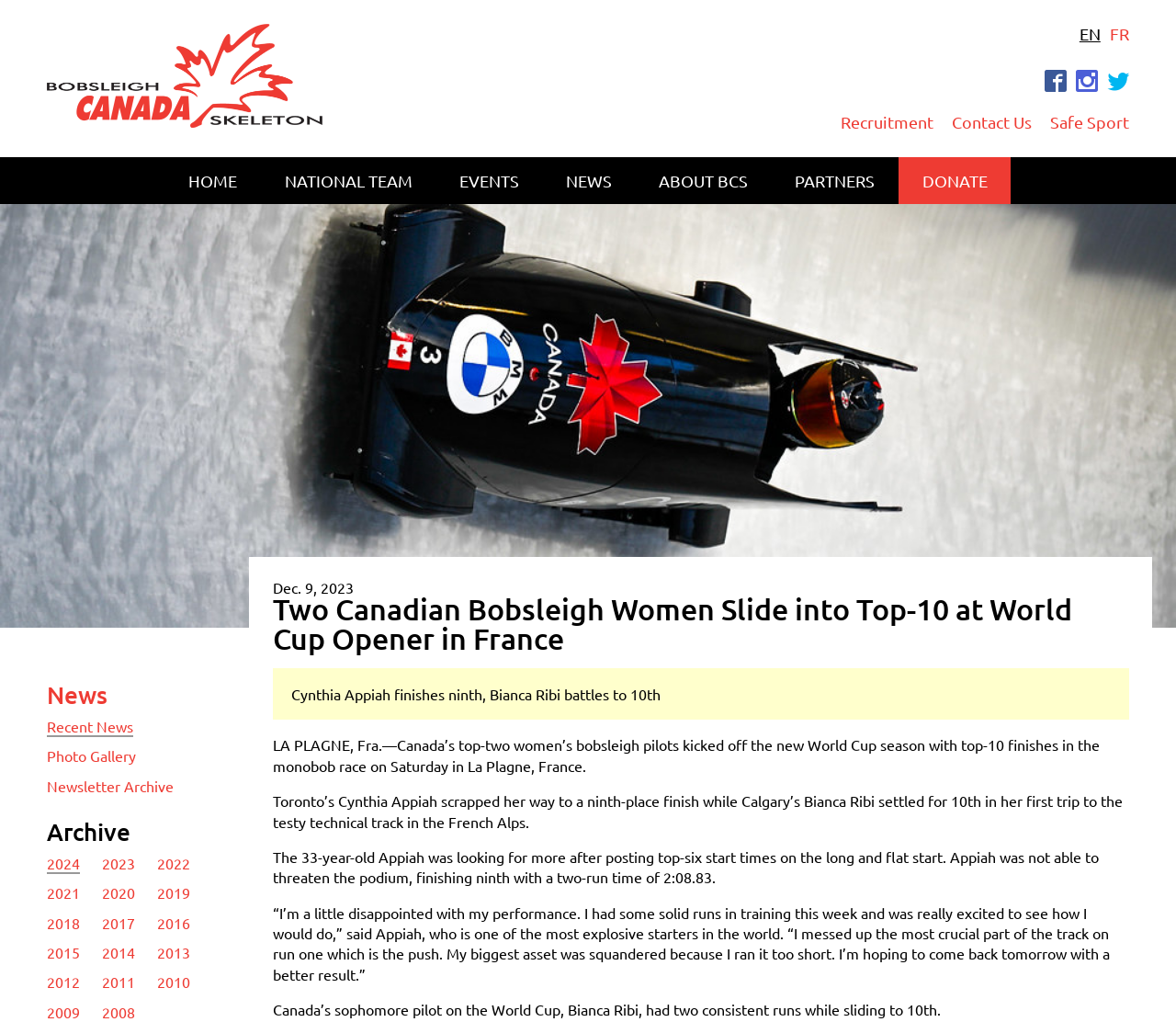Using the given element description, provide the bounding box coordinates (top-left x, top-left y, bottom-right x, bottom-right y) for the corresponding UI element in the screenshot: EventsUpcoming Events Results Recruitment Camps

[0.39, 0.165, 0.441, 0.211]